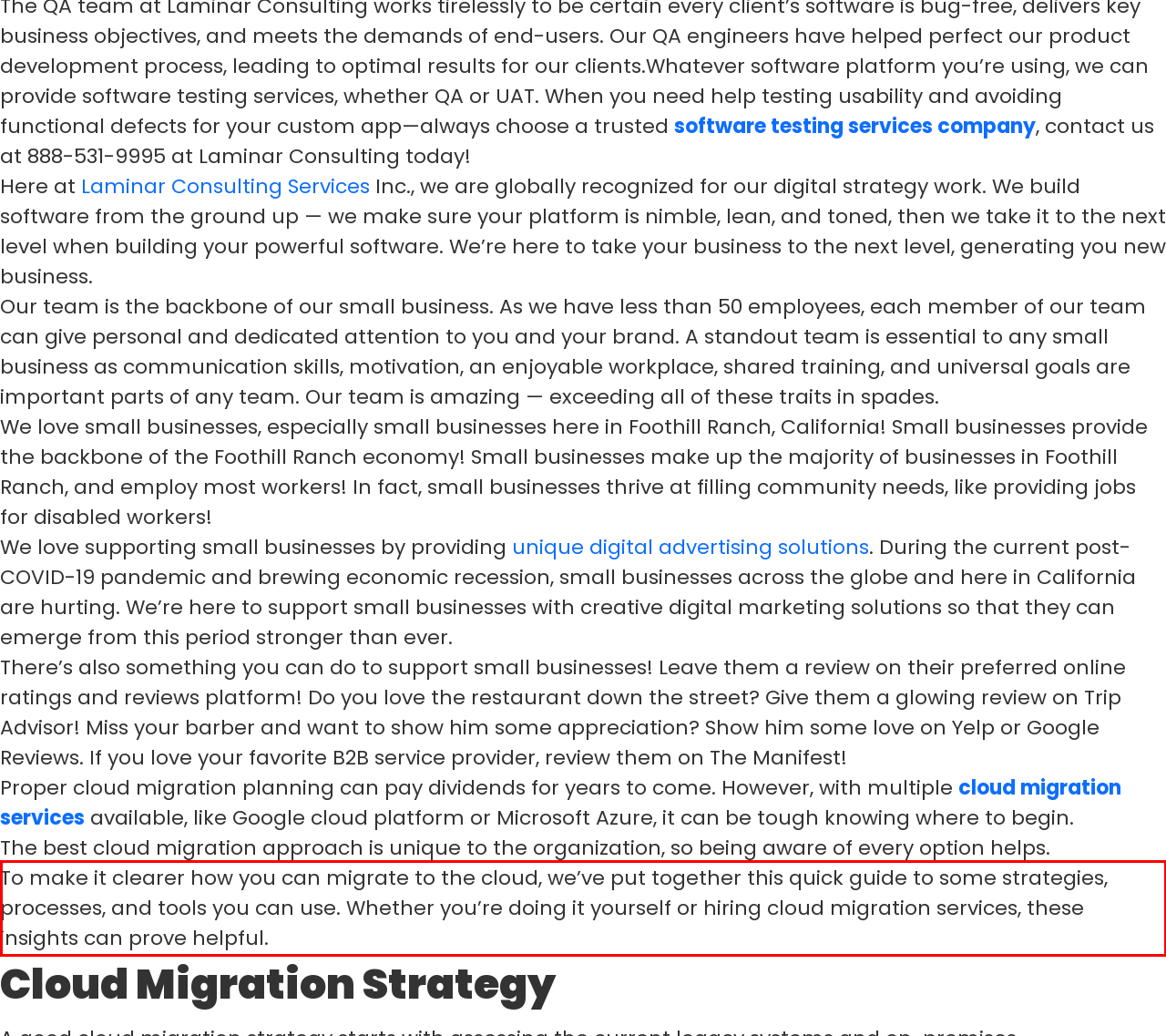You are given a webpage screenshot with a red bounding box around a UI element. Extract and generate the text inside this red bounding box.

To make it clearer how you can migrate to the cloud, we’ve put together this quick guide to some strategies, processes, and tools you can use. Whether you’re doing it yourself or hiring cloud migration services, these insights can prove helpful.